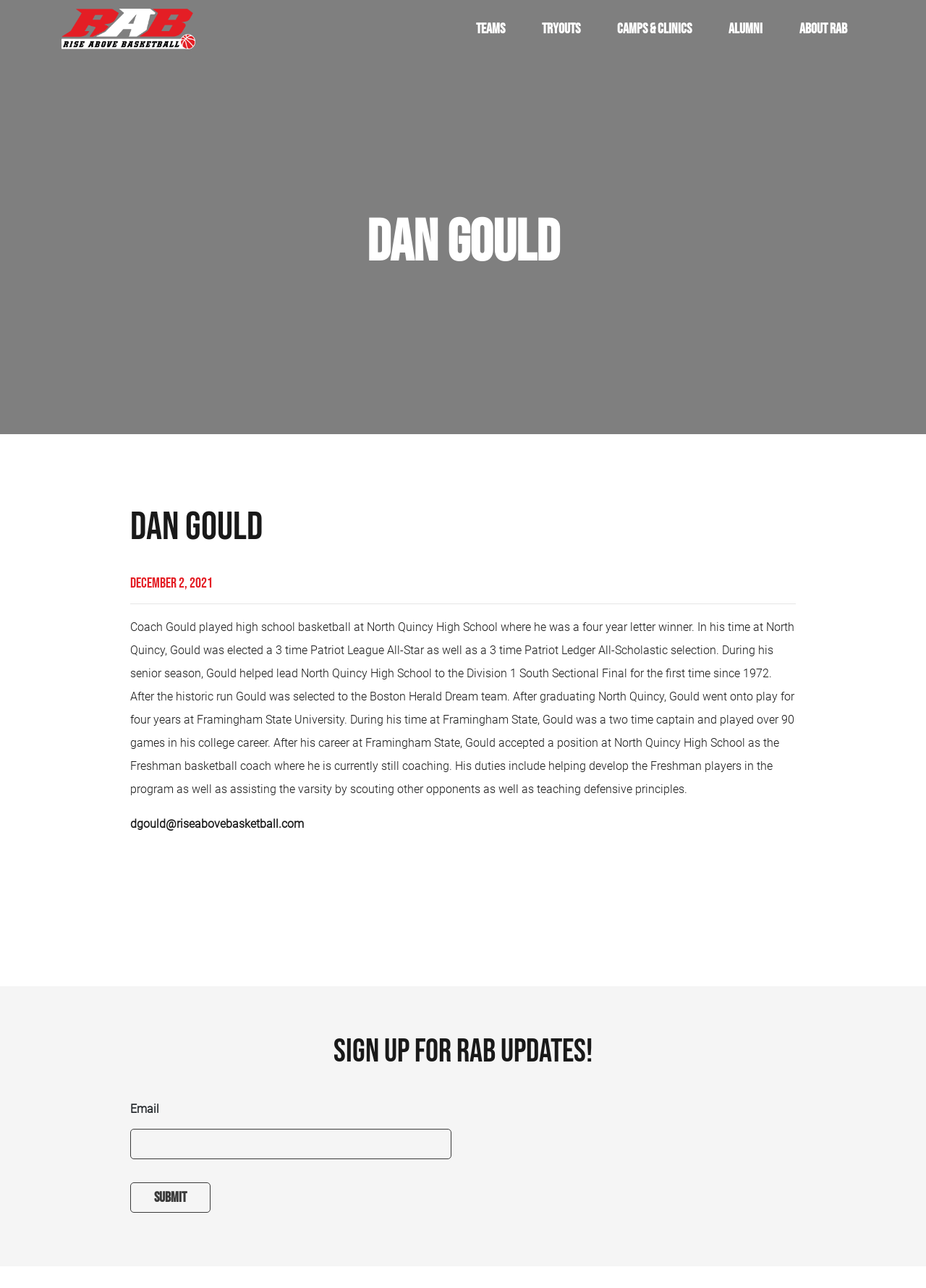Bounding box coordinates should be provided in the format (top-left x, top-left y, bottom-right x, bottom-right y) with all values between 0 and 1. Identify the bounding box for this UI element: Tryouts

[0.566, 0.0, 0.645, 0.045]